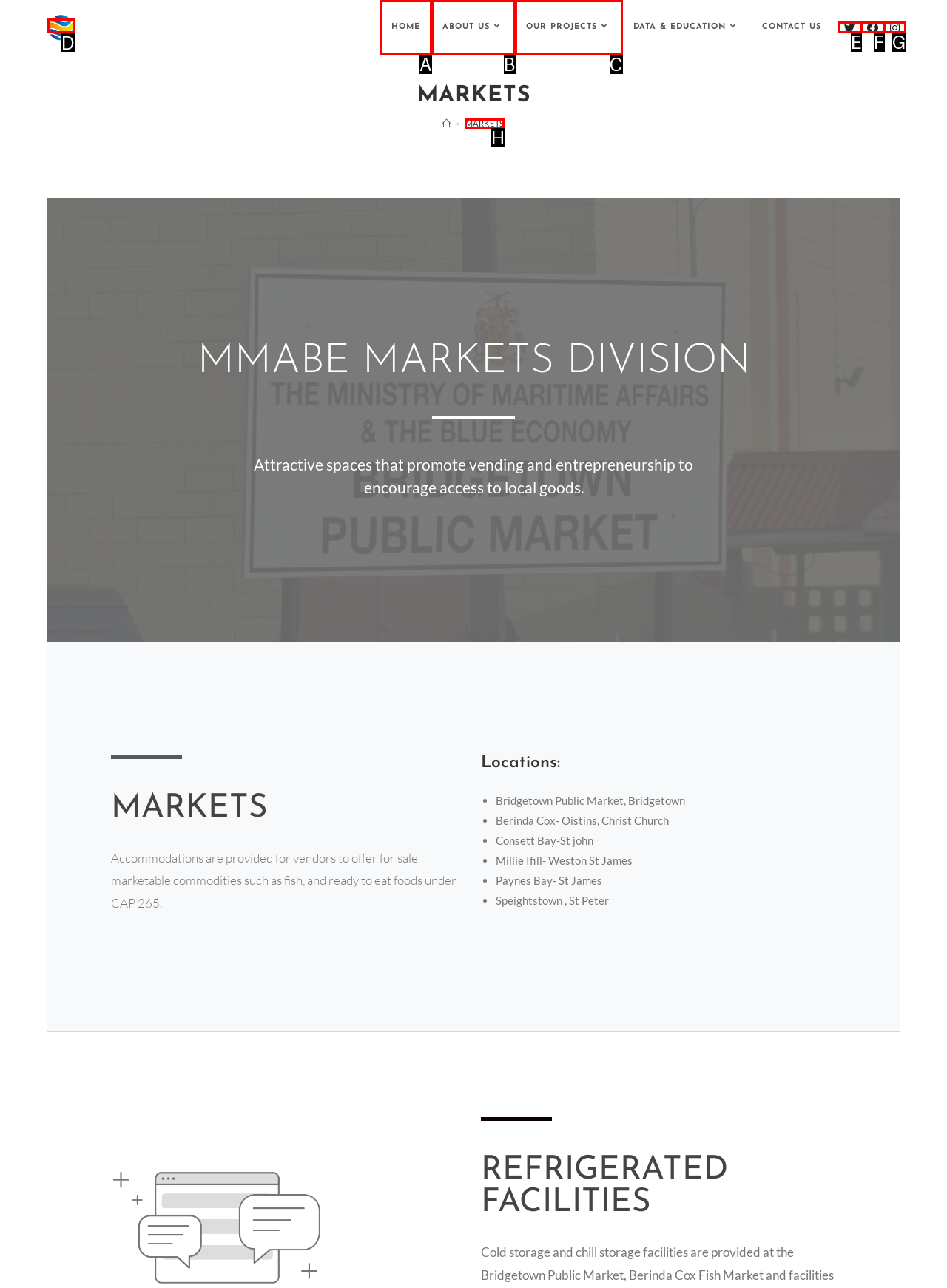Identify the UI element that best fits the description: Home
Respond with the letter representing the correct option.

A